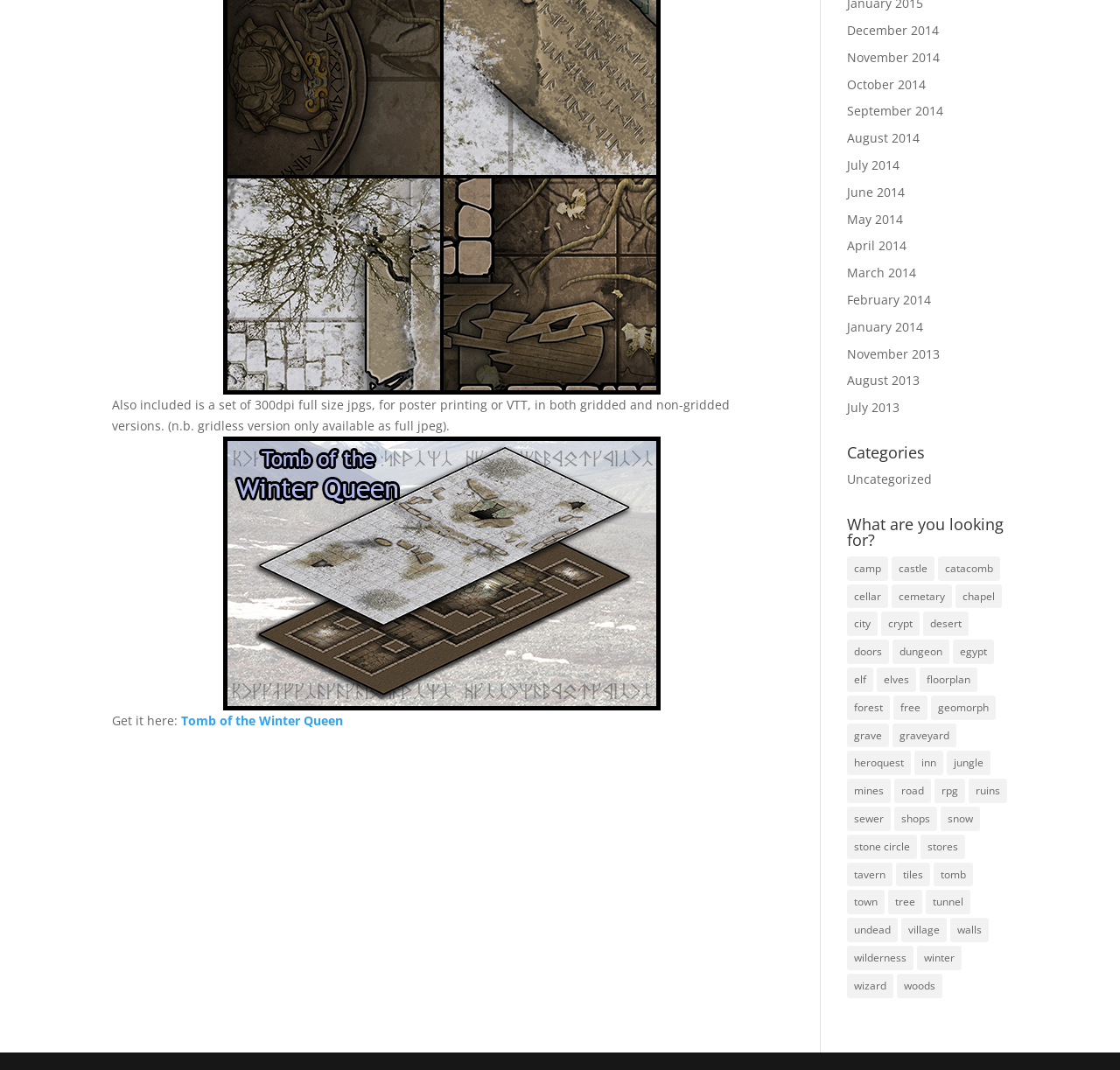Find the bounding box coordinates for the HTML element specified by: "Tomb of the Winter Queen".

[0.162, 0.665, 0.306, 0.681]